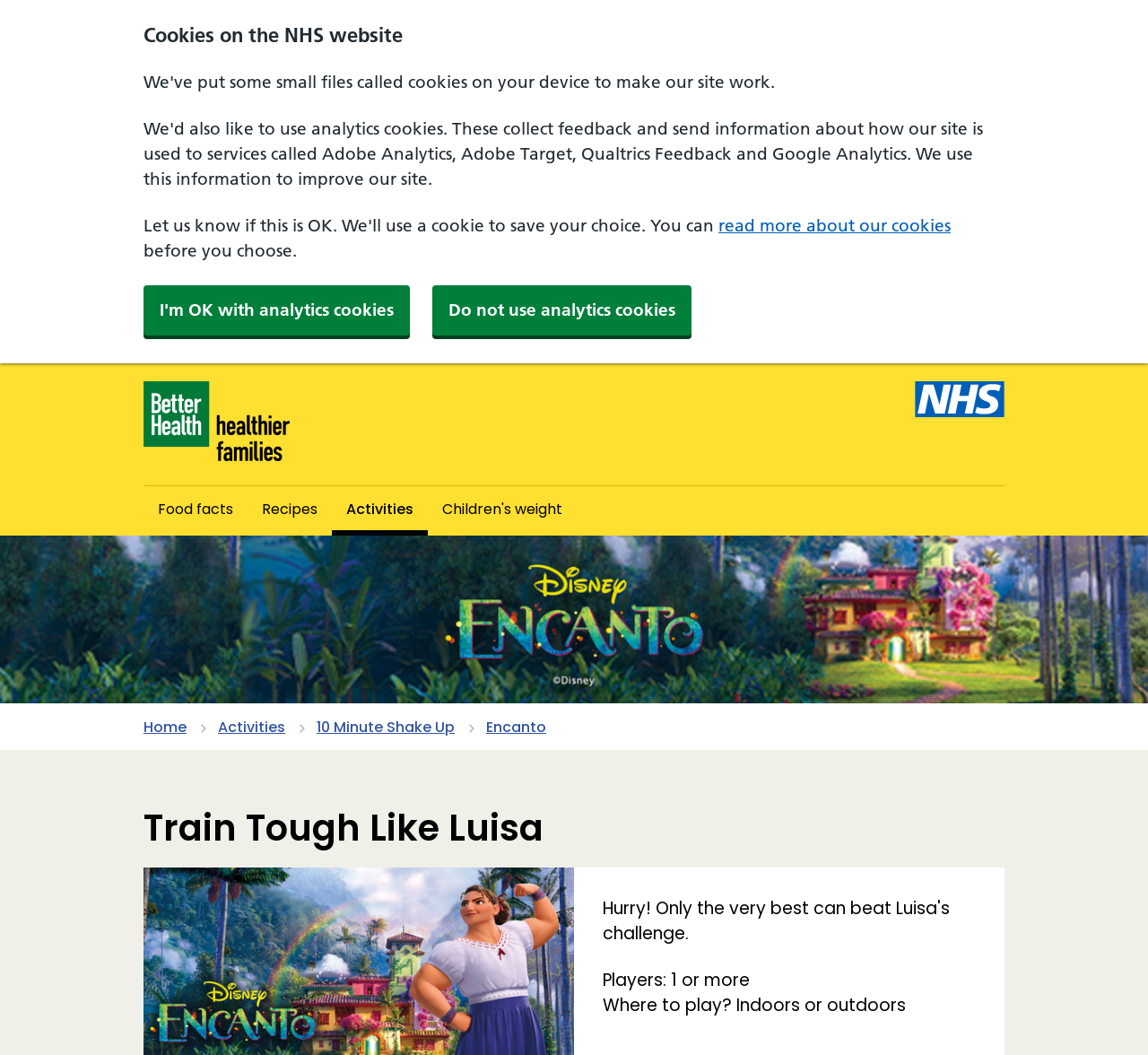Find the bounding box coordinates for the area you need to click to carry out the instruction: "start Train Tough Like Luisa challenge". The coordinates should be four float numbers between 0 and 1, indicated as [left, top, right, bottom].

[0.125, 0.765, 0.675, 0.805]